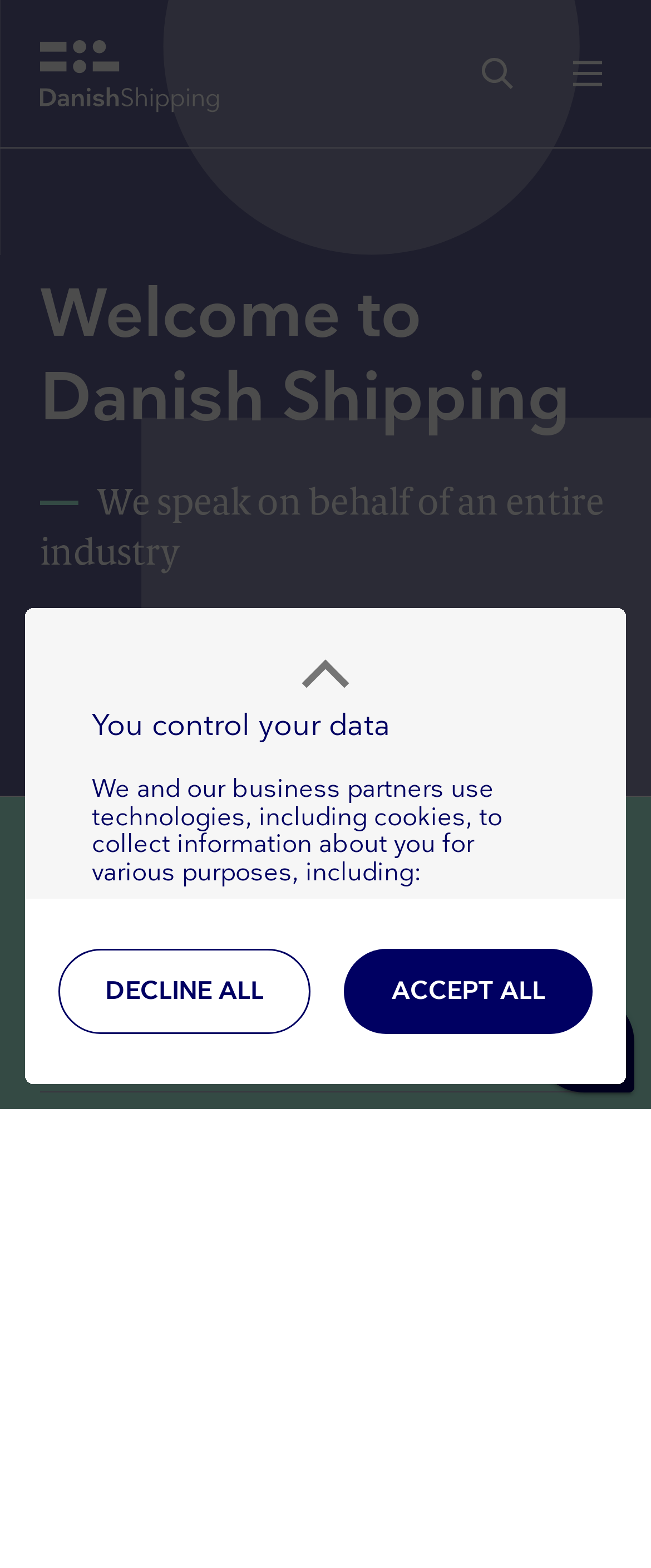Highlight the bounding box coordinates of the element that should be clicked to carry out the following instruction: "Read the latest news". The coordinates must be given as four float numbers ranging from 0 to 1, i.e., [left, top, right, bottom].

[0.062, 0.877, 0.938, 0.911]